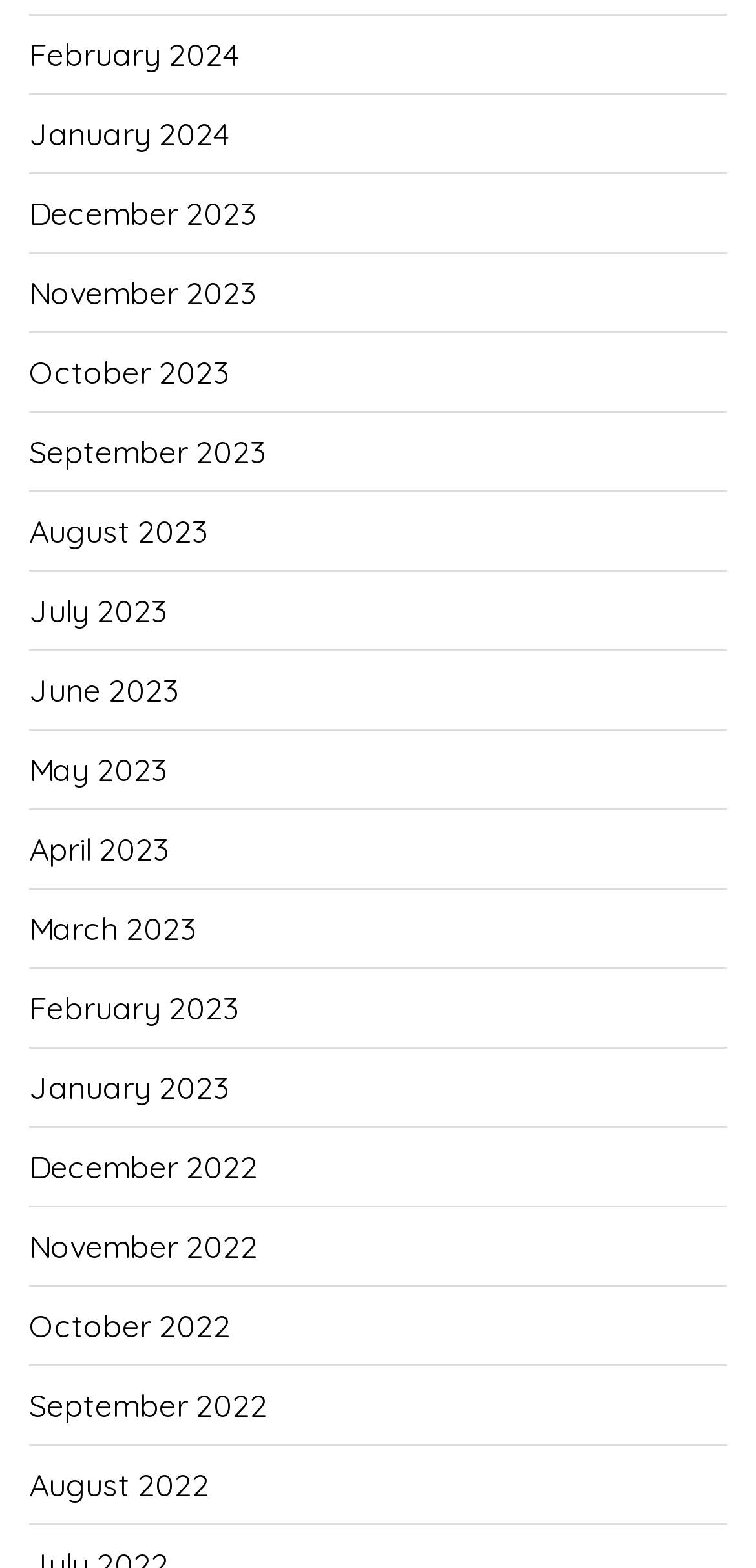Please provide a brief answer to the question using only one word or phrase: 
What is the purpose of the links on the webpage?

To access archives